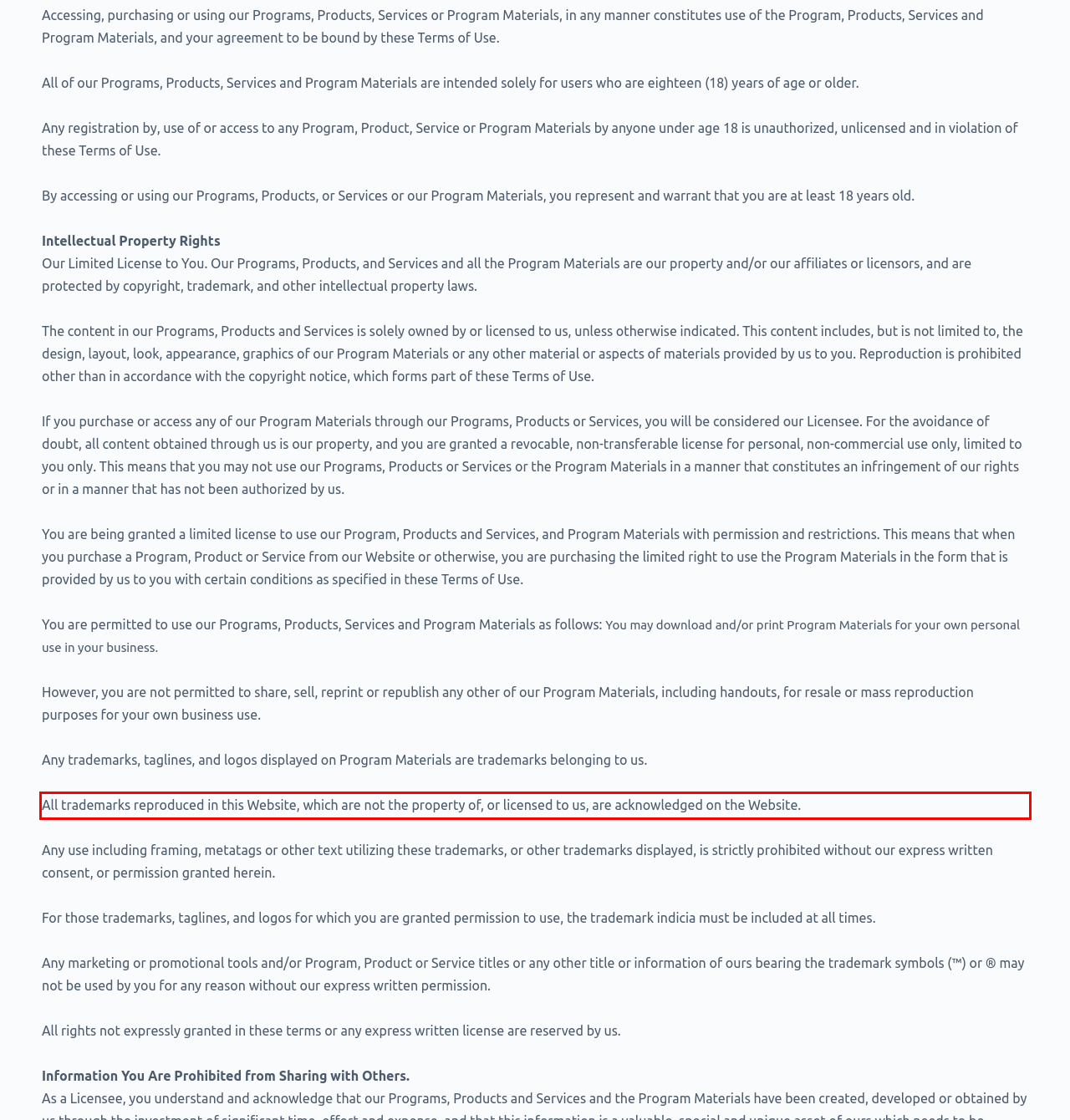Look at the webpage screenshot and recognize the text inside the red bounding box.

All trademarks reproduced in this Website, which are not the property of, or licensed to us, are acknowledged on the Website.